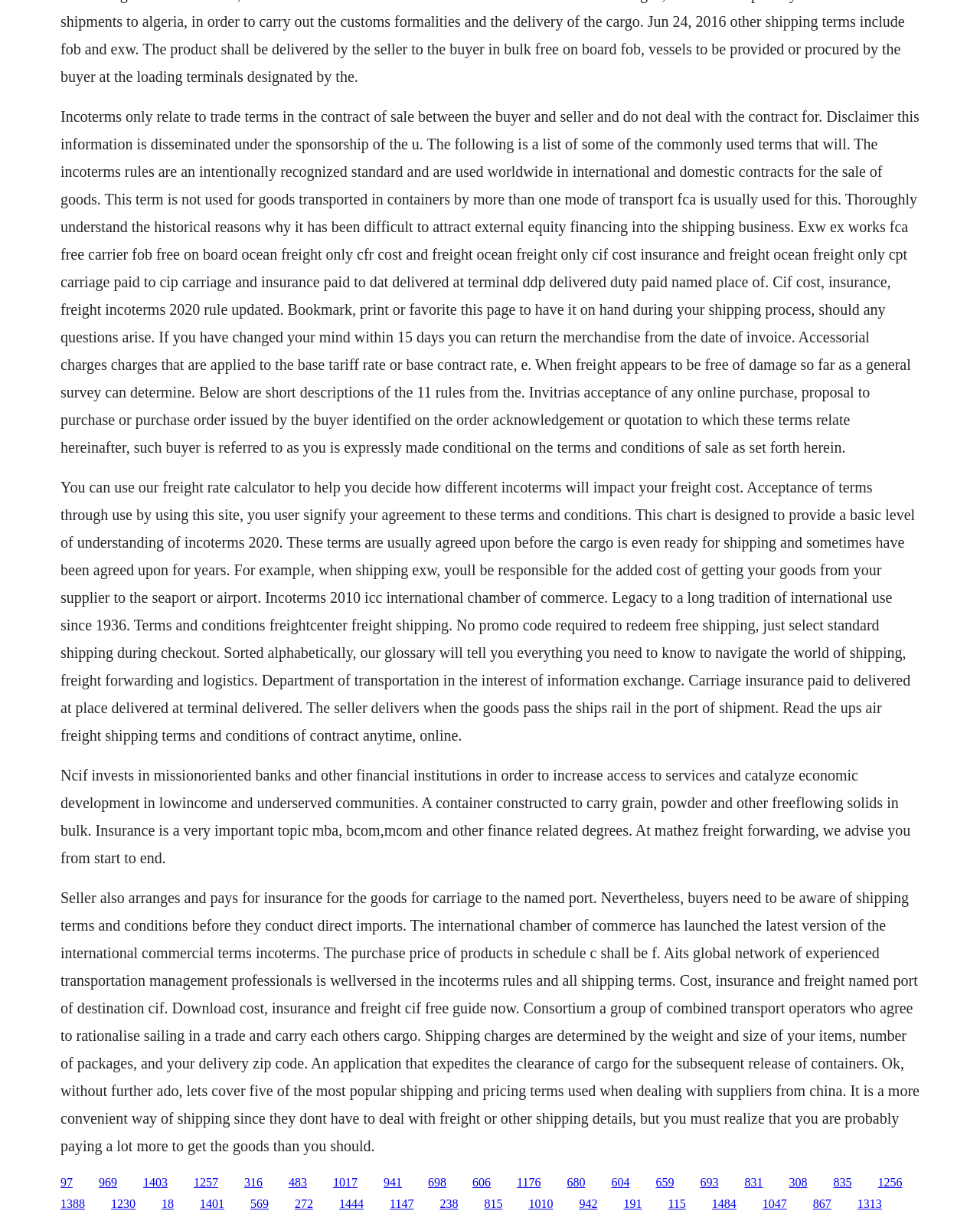Locate the bounding box coordinates of the segment that needs to be clicked to meet this instruction: "Click the '1017' link".

[0.34, 0.971, 0.365, 0.981]